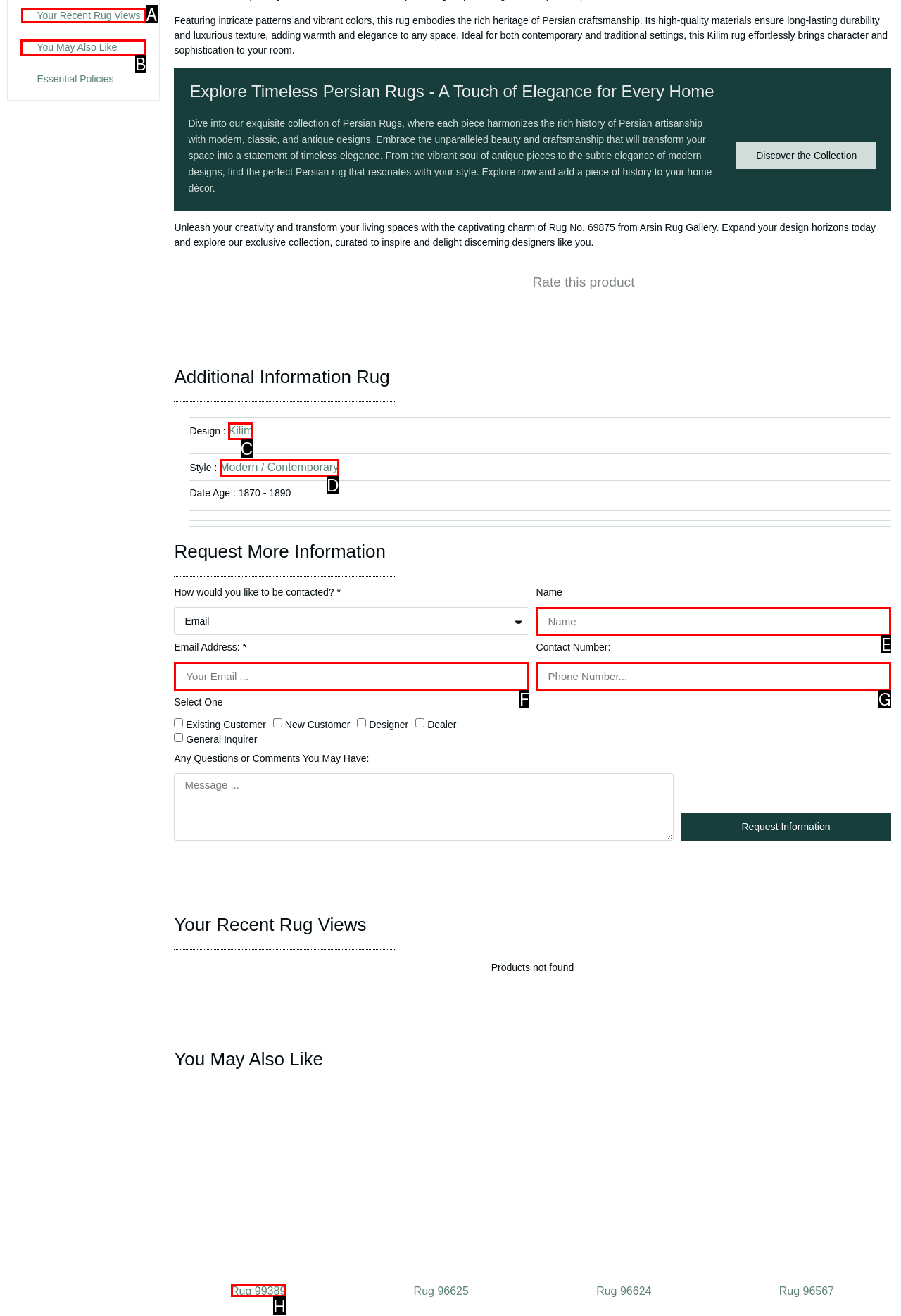Determine which option you need to click to execute the following task: Explore 'You May Also Like'. Provide your answer as a single letter.

B